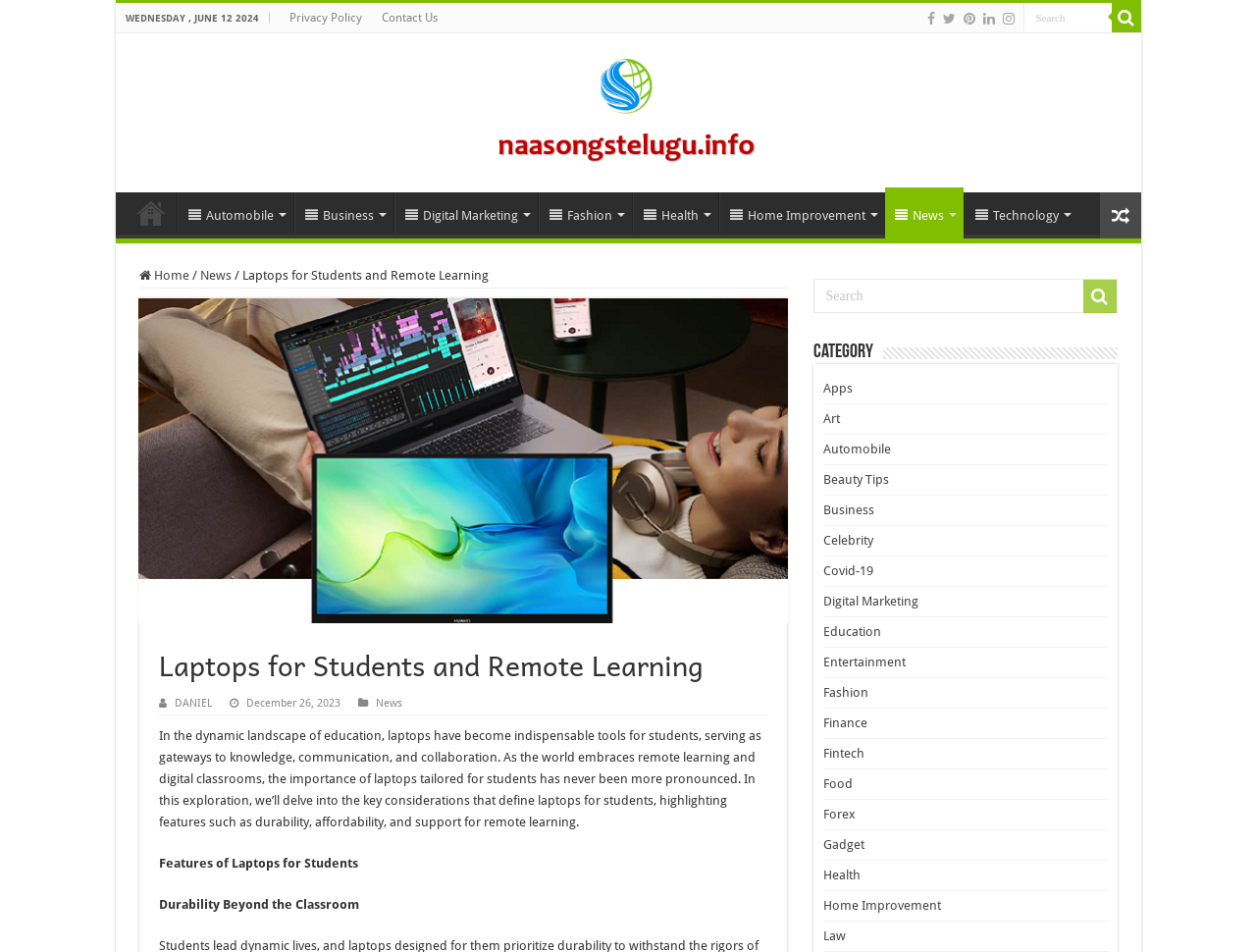Please mark the clickable region by giving the bounding box coordinates needed to complete this instruction: "View News".

[0.159, 0.281, 0.184, 0.297]